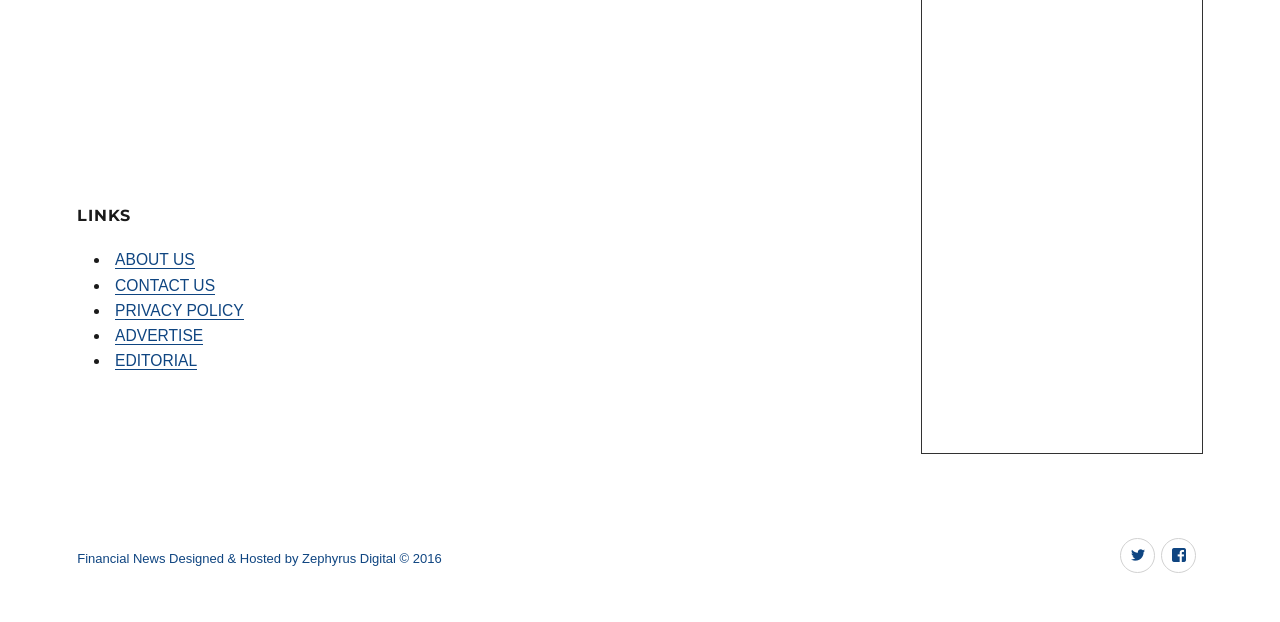Give a one-word or short-phrase answer to the following question: 
How many social media links are in the footer?

2